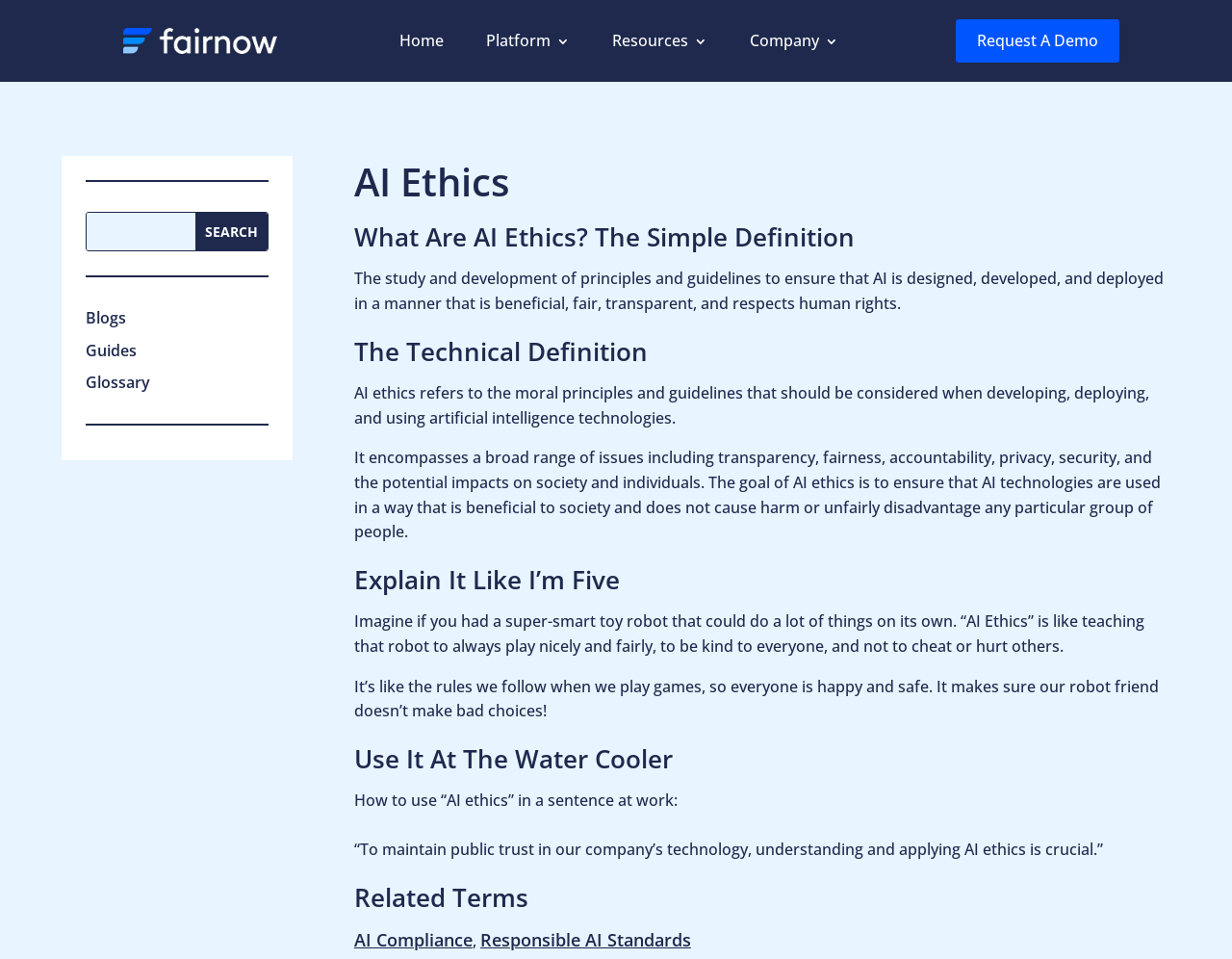Identify the bounding box coordinates of the region I need to click to complete this instruction: "Learn about AI Compliance".

[0.287, 0.968, 0.383, 0.992]